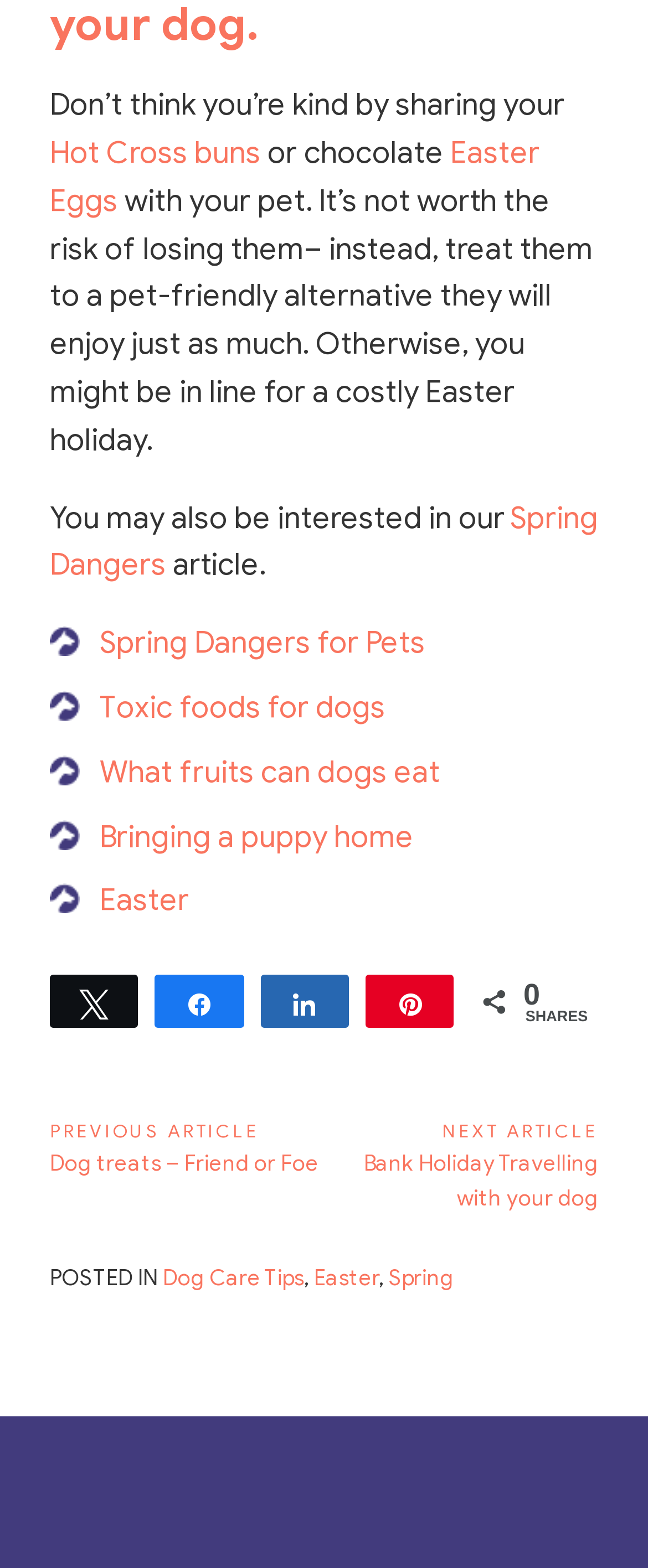What is the topic of the article?
Refer to the image and offer an in-depth and detailed answer to the question.

The article appears to be discussing the importance of keeping pets safe during Easter, as evidenced by the mention of 'Hot Cross buns' and 'Easter Eggs' in the text, as well as the warning about the risks of sharing these treats with pets.